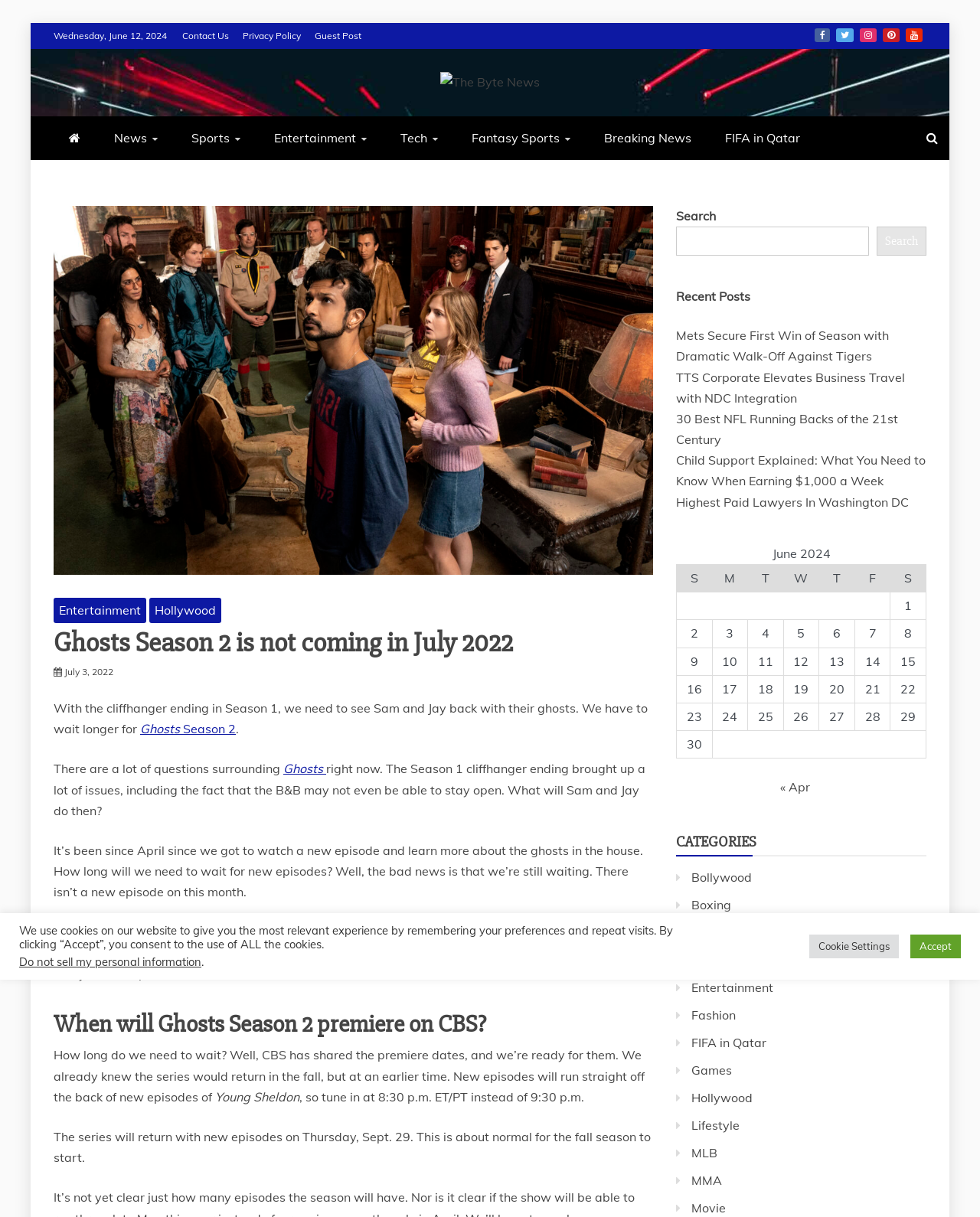Pinpoint the bounding box coordinates of the clickable area necessary to execute the following instruction: "Go to the 'Entertainment' section". The coordinates should be given as four float numbers between 0 and 1, namely [left, top, right, bottom].

[0.055, 0.491, 0.149, 0.512]